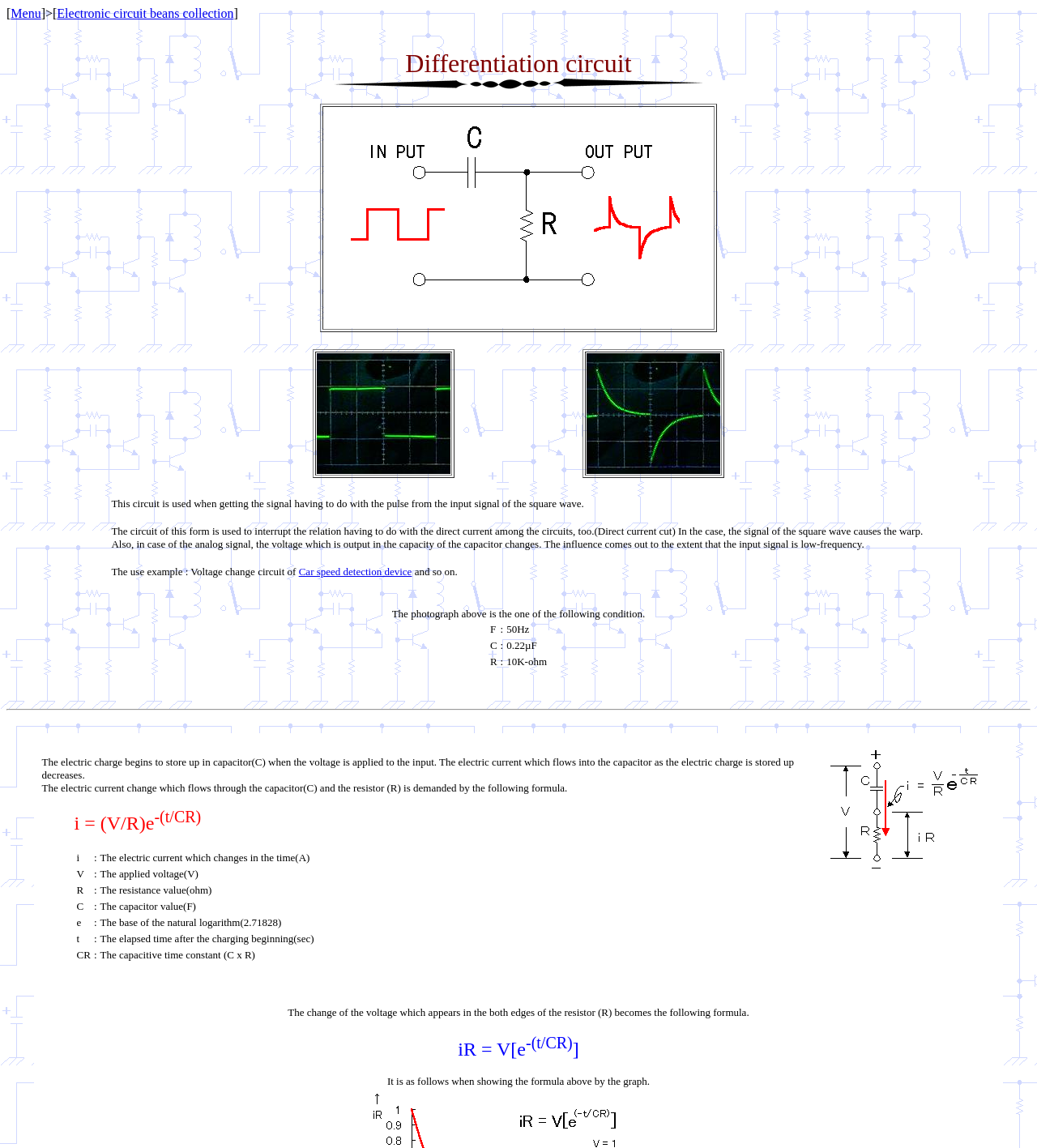Please provide a brief answer to the following inquiry using a single word or phrase:
What is the condition of the photograph above?

F: 50Hz, C: 0.22µF, R: 10K-ohm